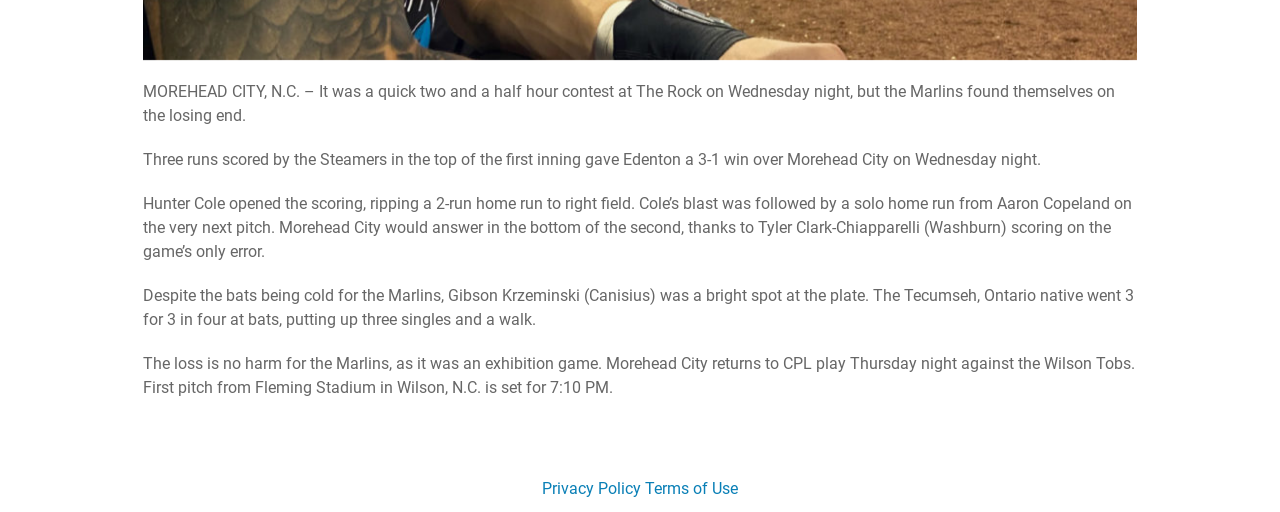How many hits did Gibson Krzeminski get in the game?
Offer a detailed and full explanation in response to the question.

According to the article, Gibson Krzeminski went 3 for 3 in four at bats, putting up three singles and a walk, as mentioned in the sentence, 'The Tecumseh, Ontario native went 3 for 3 in four at bats, putting up three singles and a walk.'